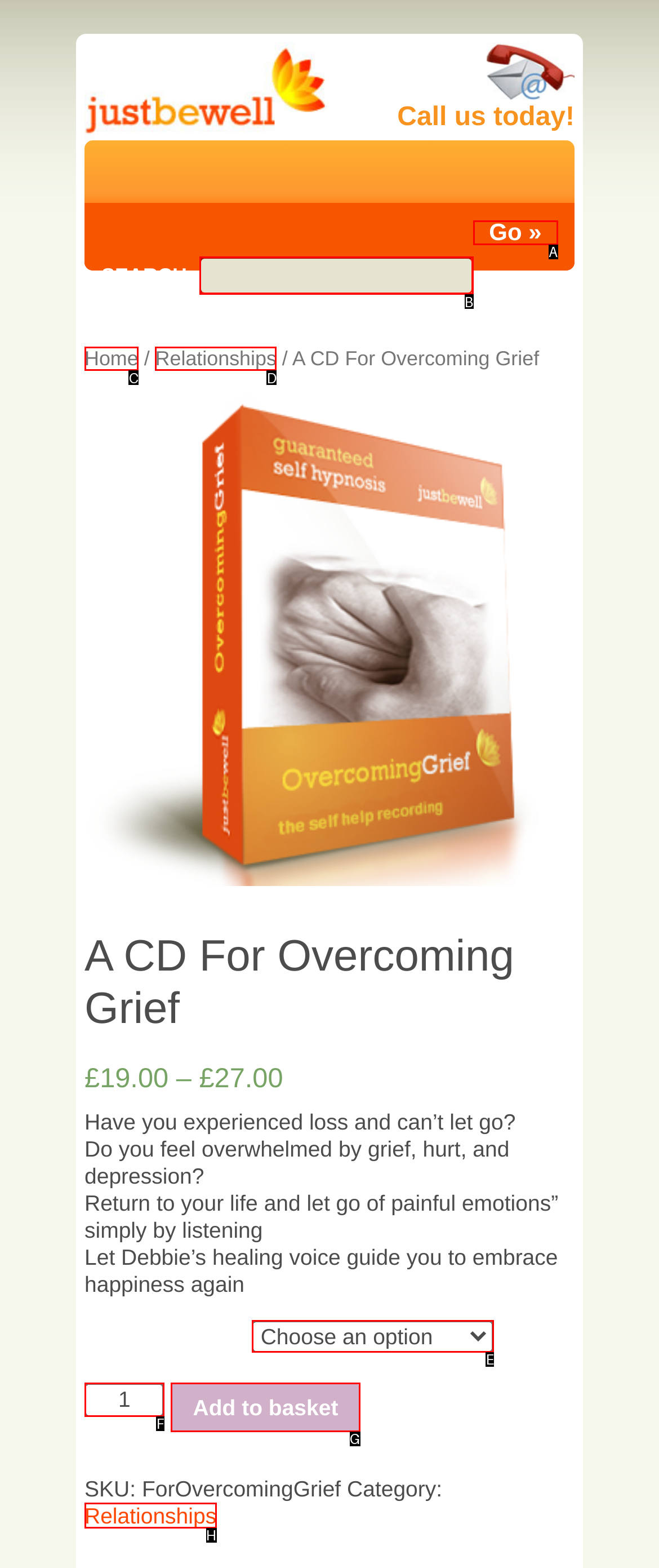Select the option that fits this description: Add to basket
Answer with the corresponding letter directly.

G